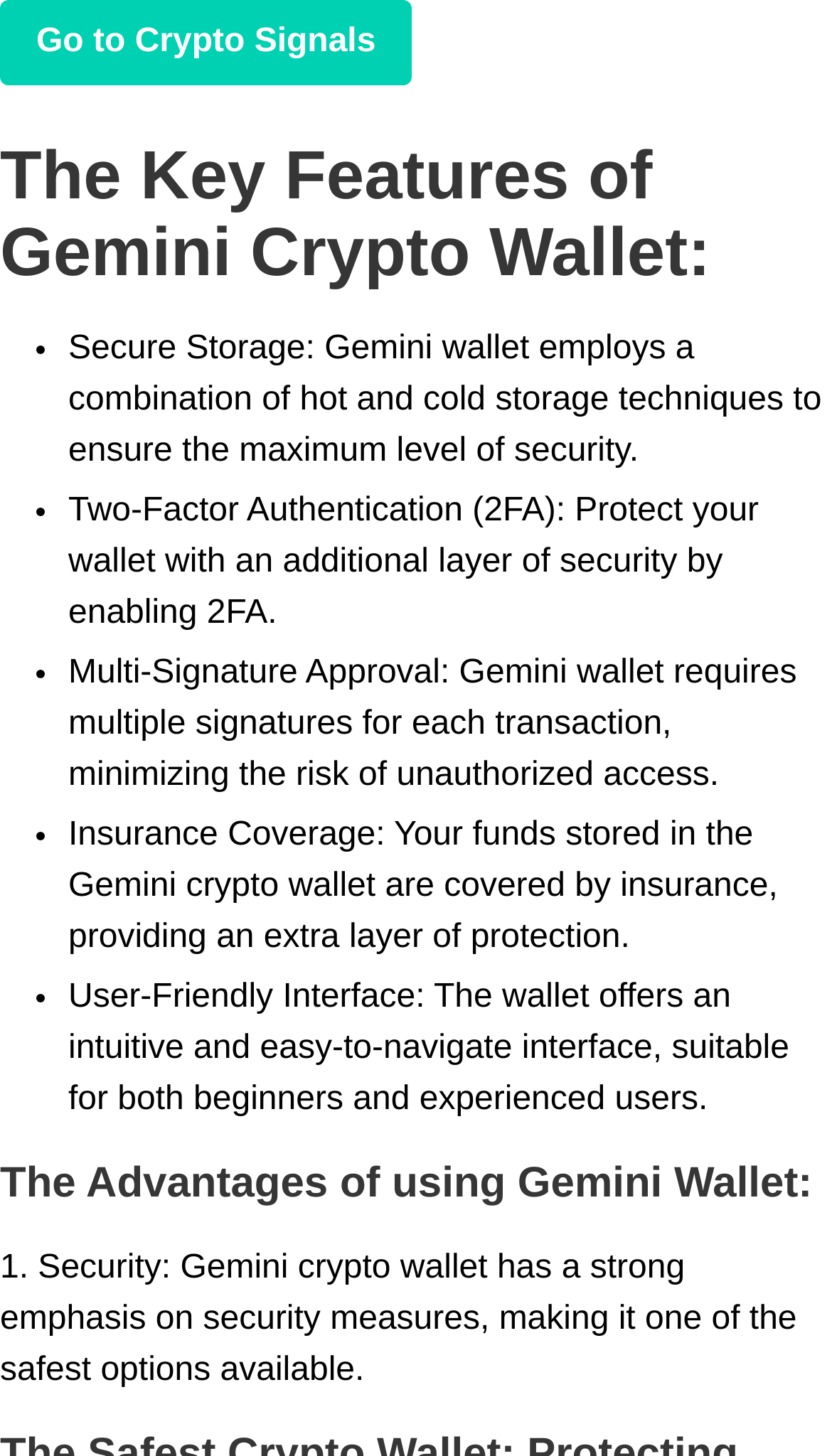Are funds stored in the Gemini crypto wallet insured?
Look at the image and answer with only one word or phrase.

Yes